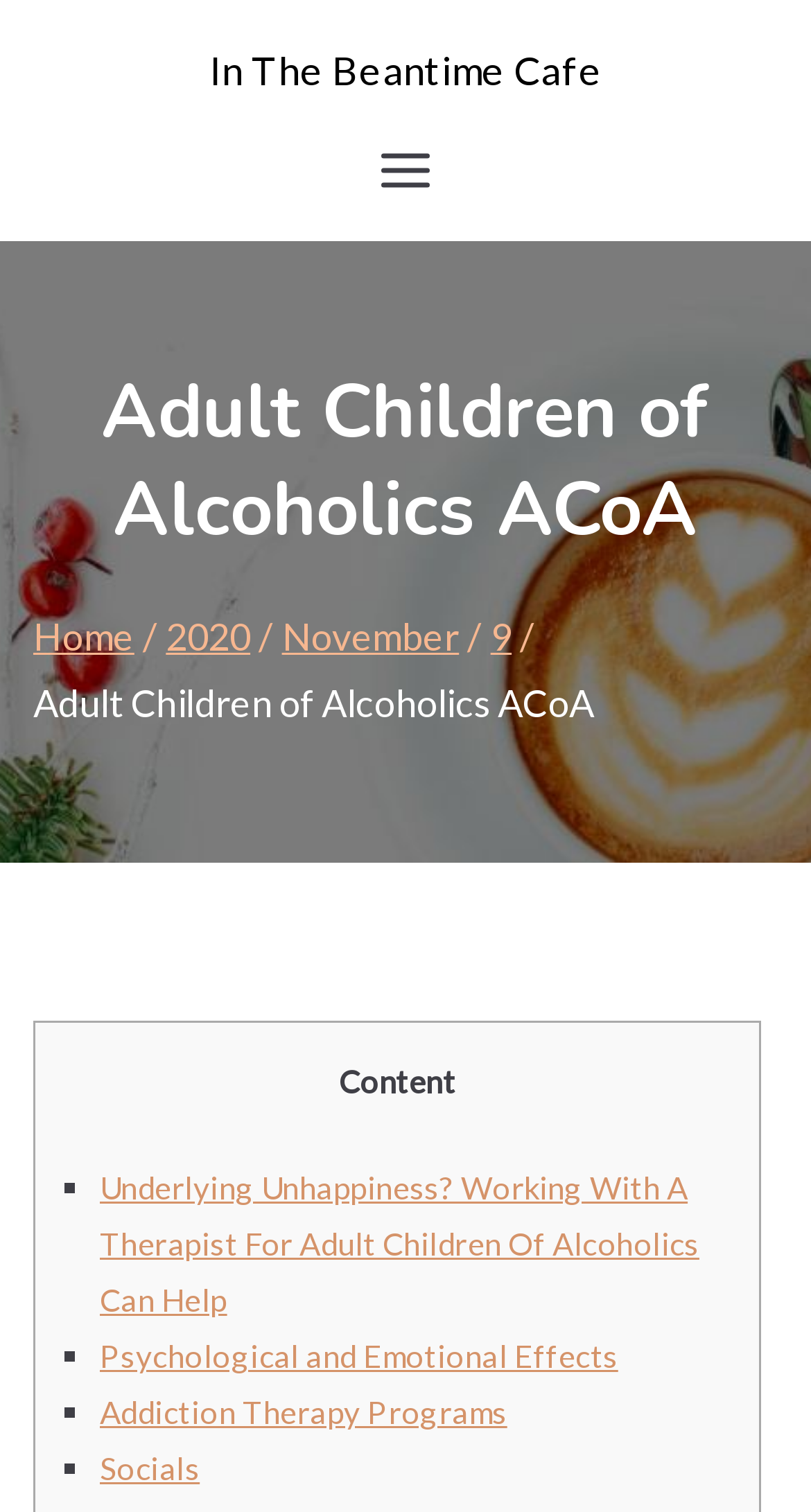Find the bounding box coordinates of the area to click in order to follow the instruction: "Open the MENU".

None